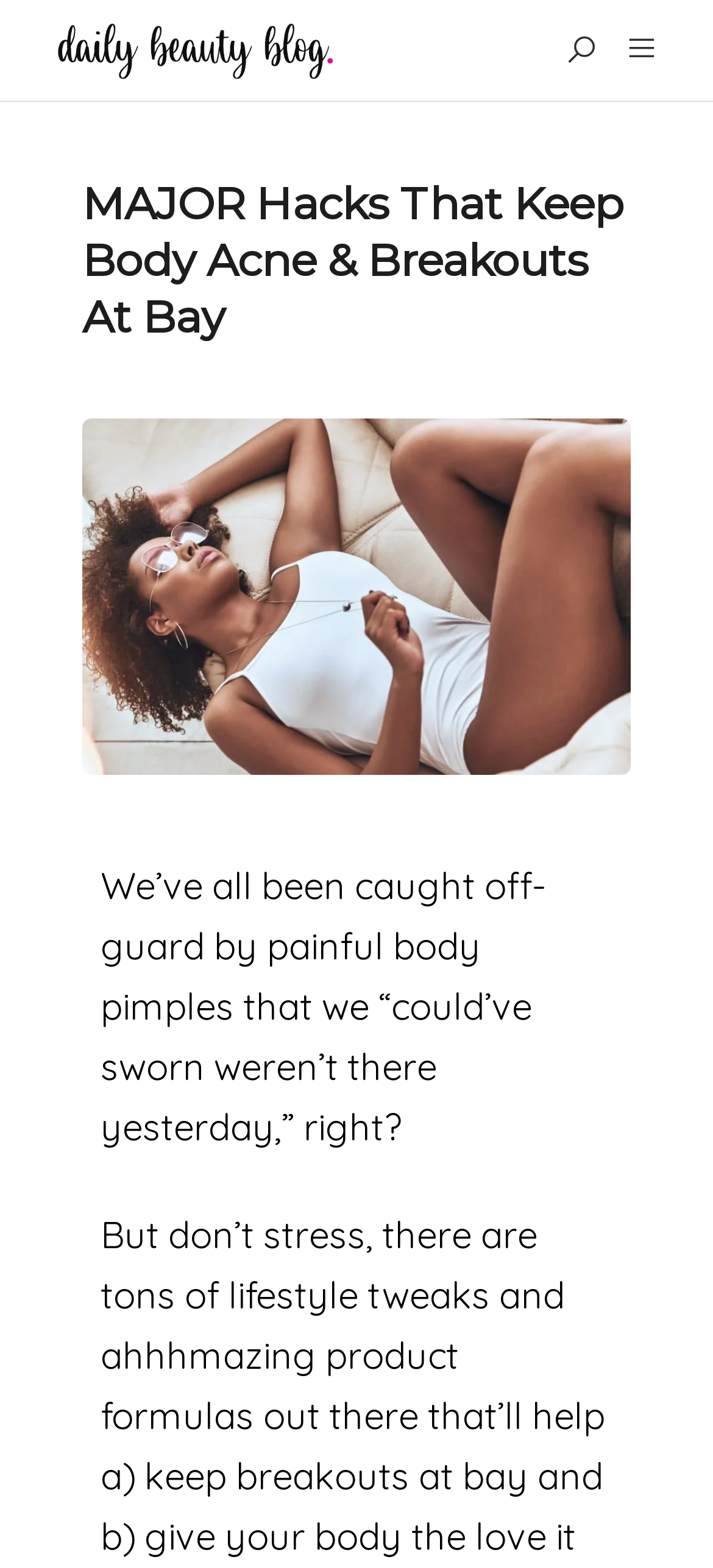Is there an image on the webpage?
Use the information from the image to give a detailed answer to the question.

There is an image on the webpage, which is located below the heading 'MAJOR Hacks That Keep Body Acne & Breakouts At Bay'. The image is related to the topic of body acne and breakouts.